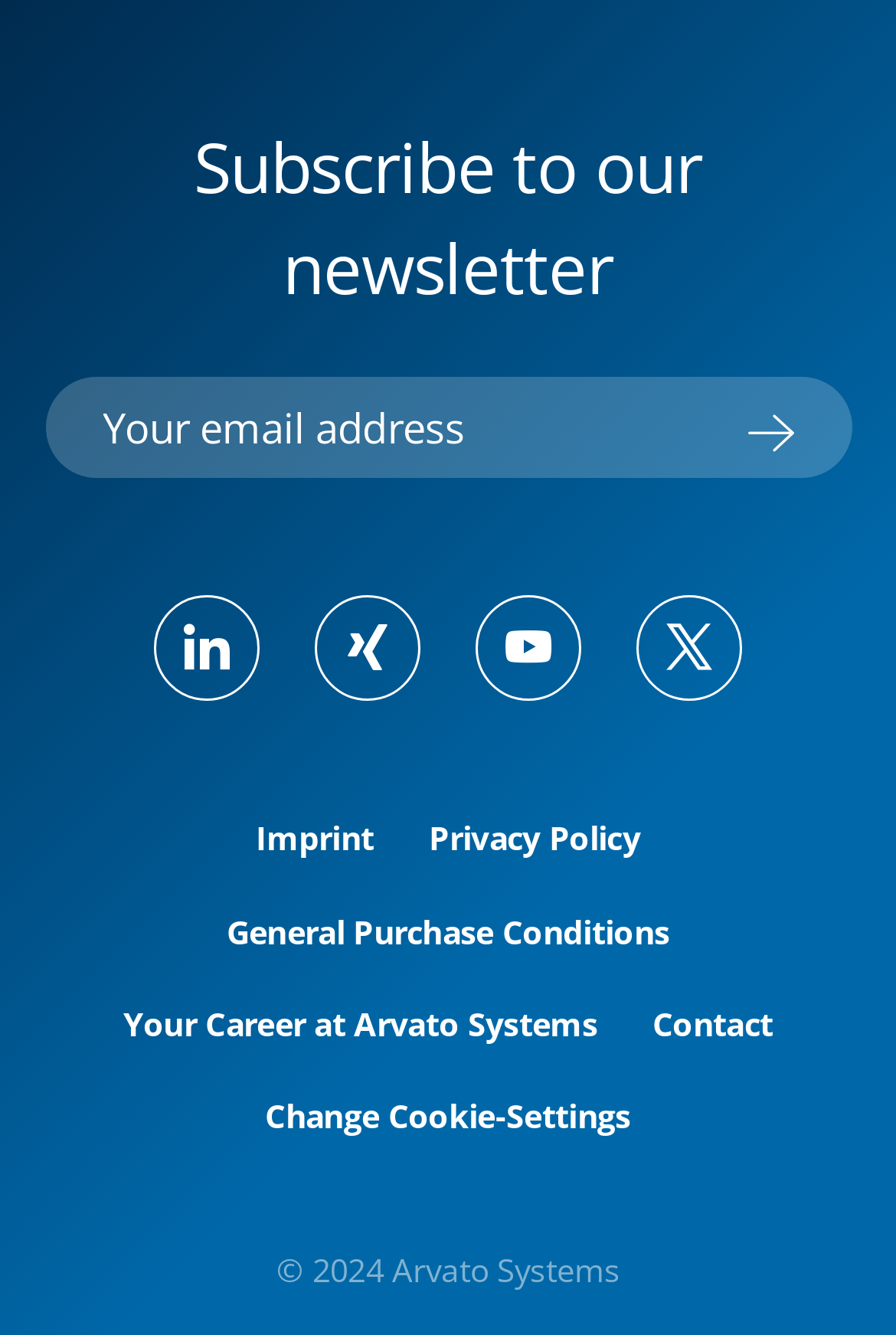Given the element description General Purchase Conditions, identify the bounding box coordinates for the UI element on the webpage screenshot. The format should be (top-left x, top-left y, bottom-right x, bottom-right y), with values between 0 and 1.

[0.253, 0.684, 0.747, 0.712]